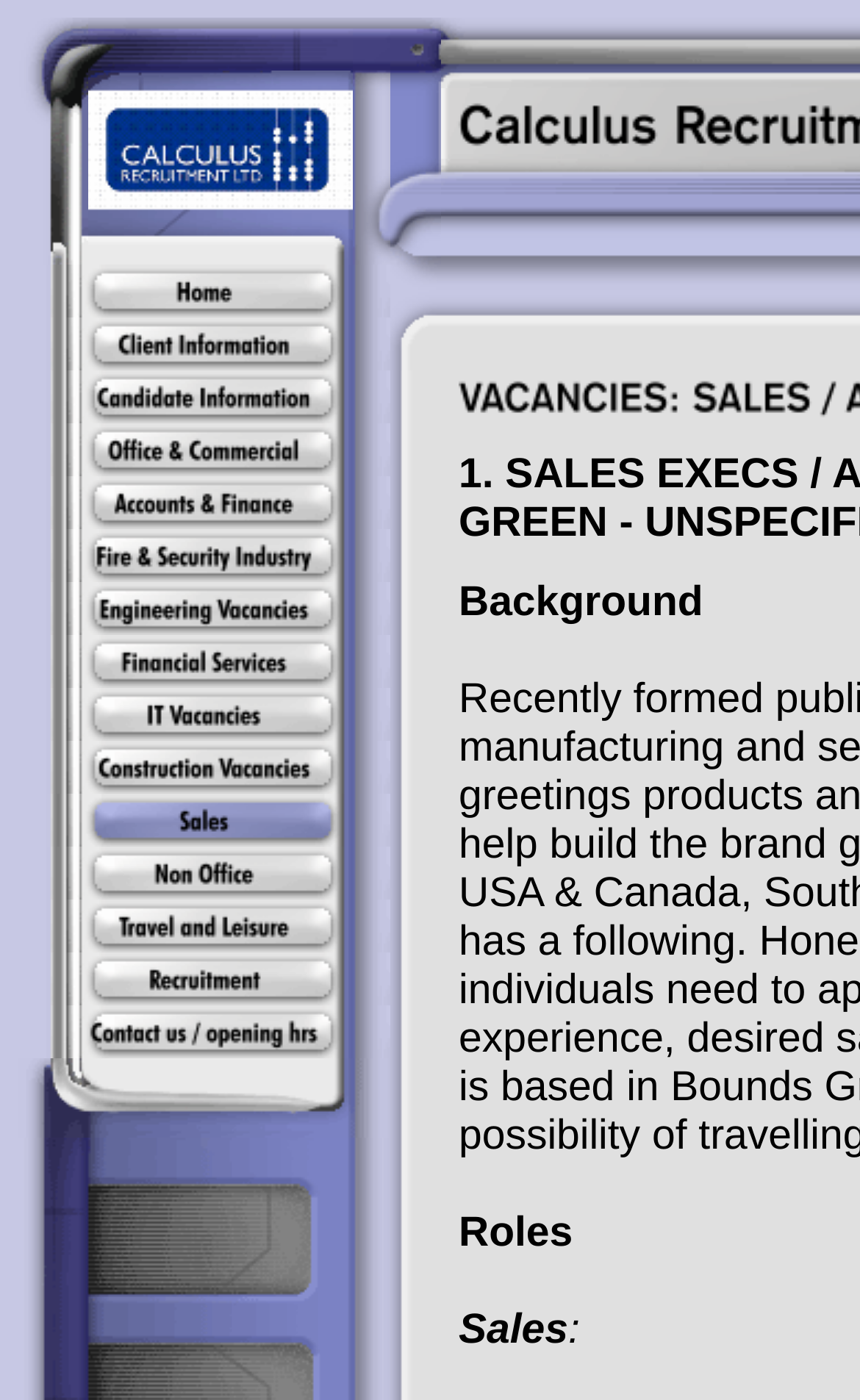Identify the bounding box coordinates for the element you need to click to achieve the following task: "Contact us". Provide the bounding box coordinates as four float numbers between 0 and 1, in the form [left, top, right, bottom].

[0.021, 0.718, 0.454, 0.756]